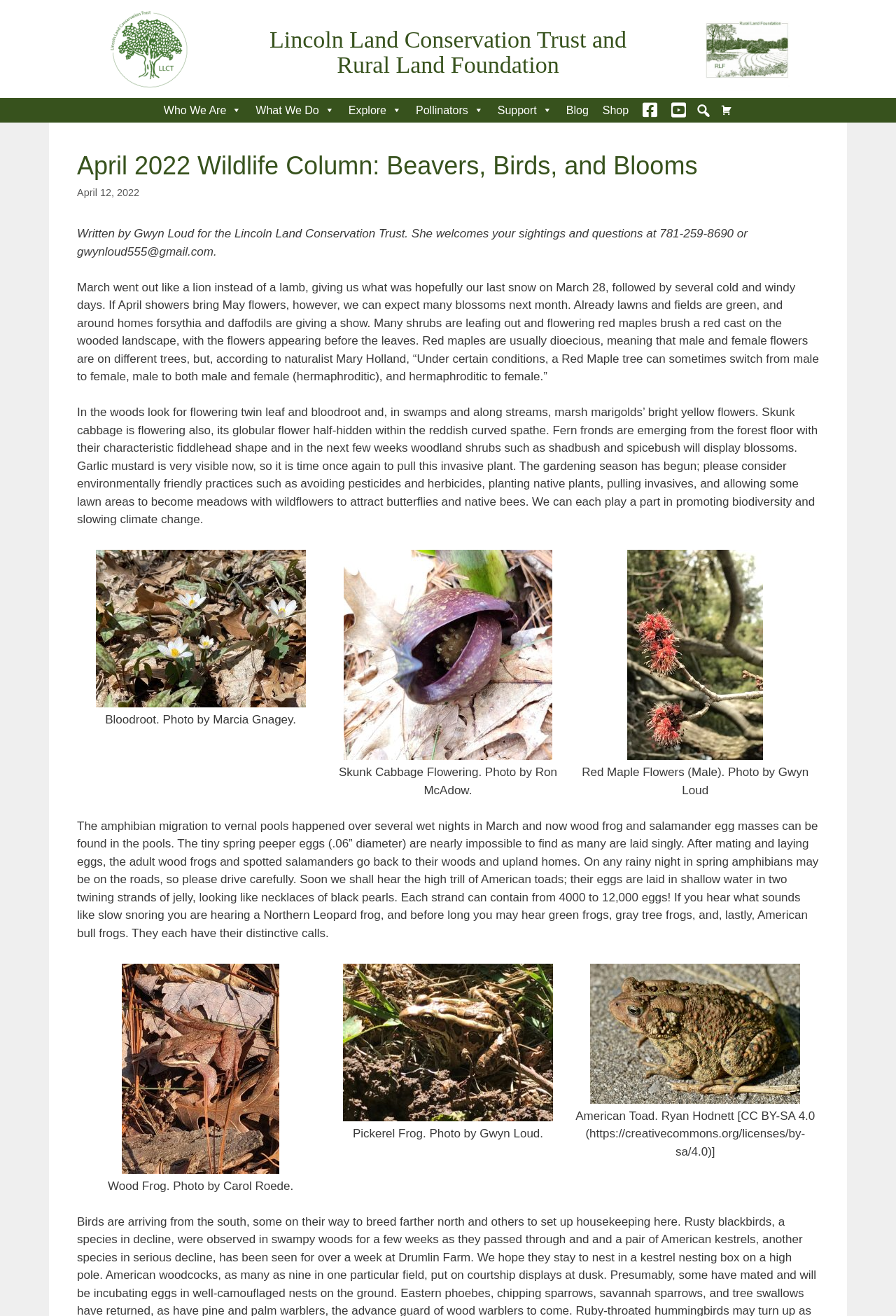What is the name of the trust mentioned in the article?
Using the information from the image, provide a comprehensive answer to the question.

The name of the trust mentioned in the article is 'Lincoln Land Conservation Trust', which is also the title of the webpage.